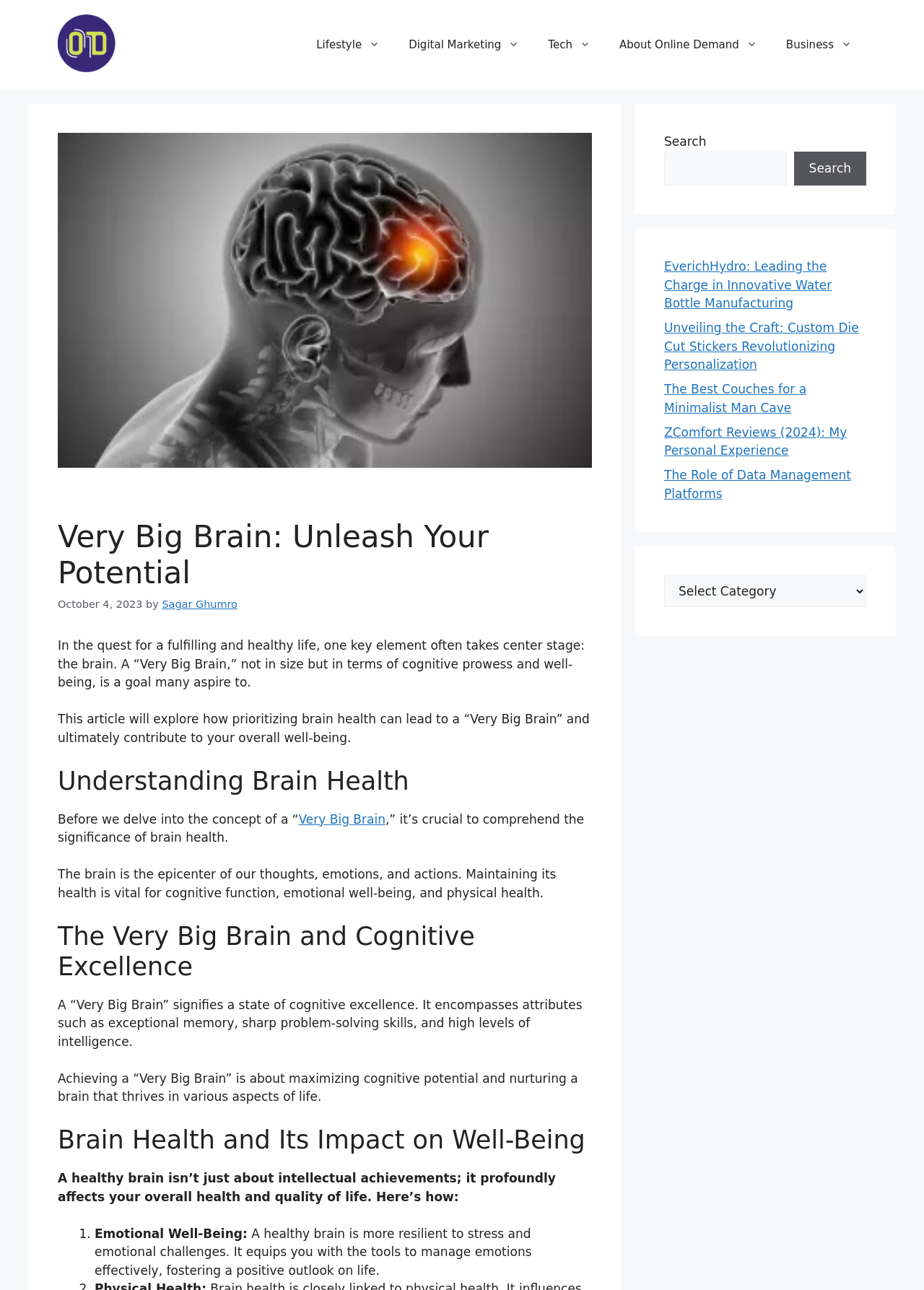Please provide a comprehensive response to the question below by analyzing the image: 
What is the purpose of prioritizing brain health?

According to the webpage, prioritizing brain health can lead to a fulfilling and healthy life, and ultimately contribute to one's overall well-being, as stated in the paragraph 'In the quest for a fulfilling and healthy life, one key element often takes center stage: the brain.'